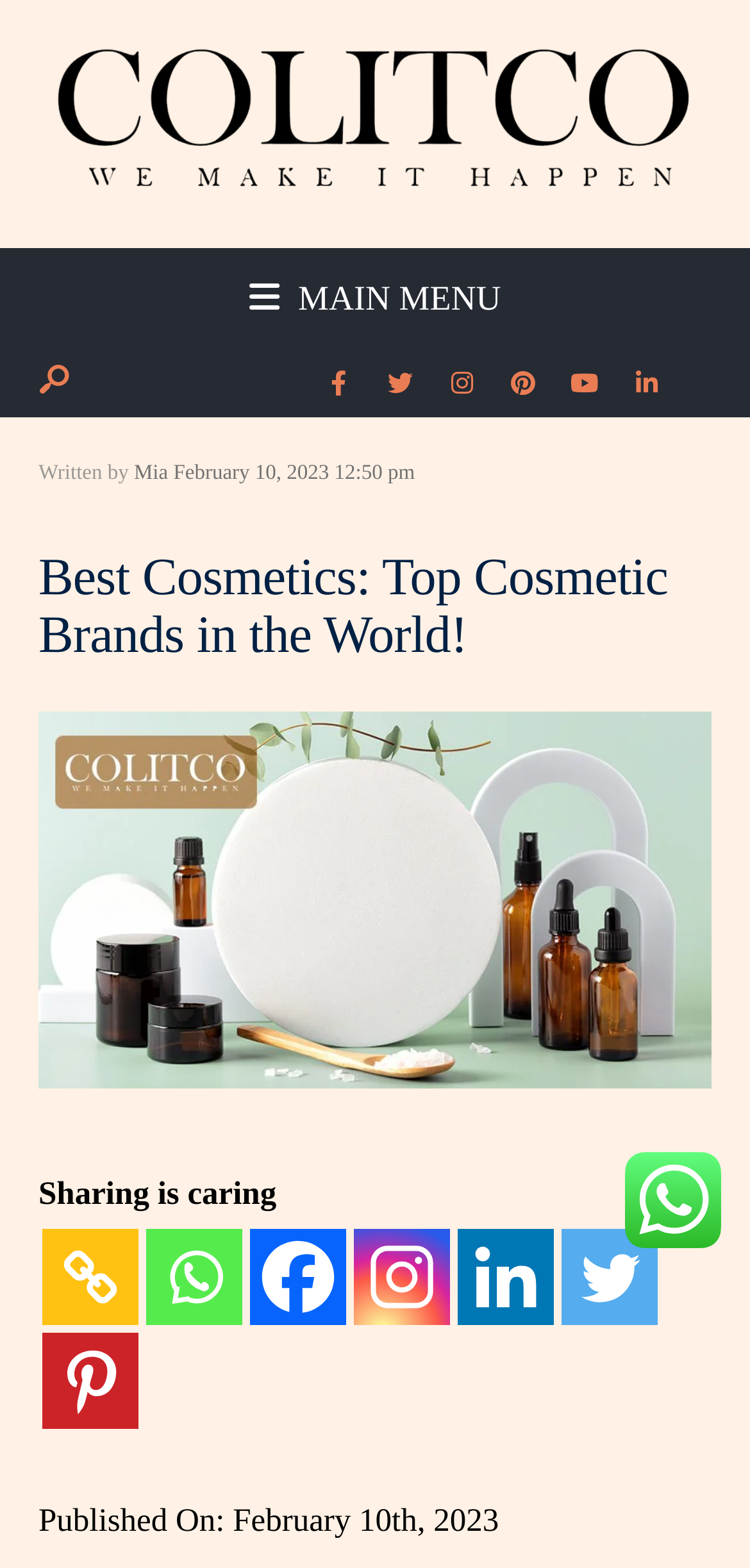Provide a single word or phrase to answer the given question: 
What is the date of publication of the article?

February 10, 2023